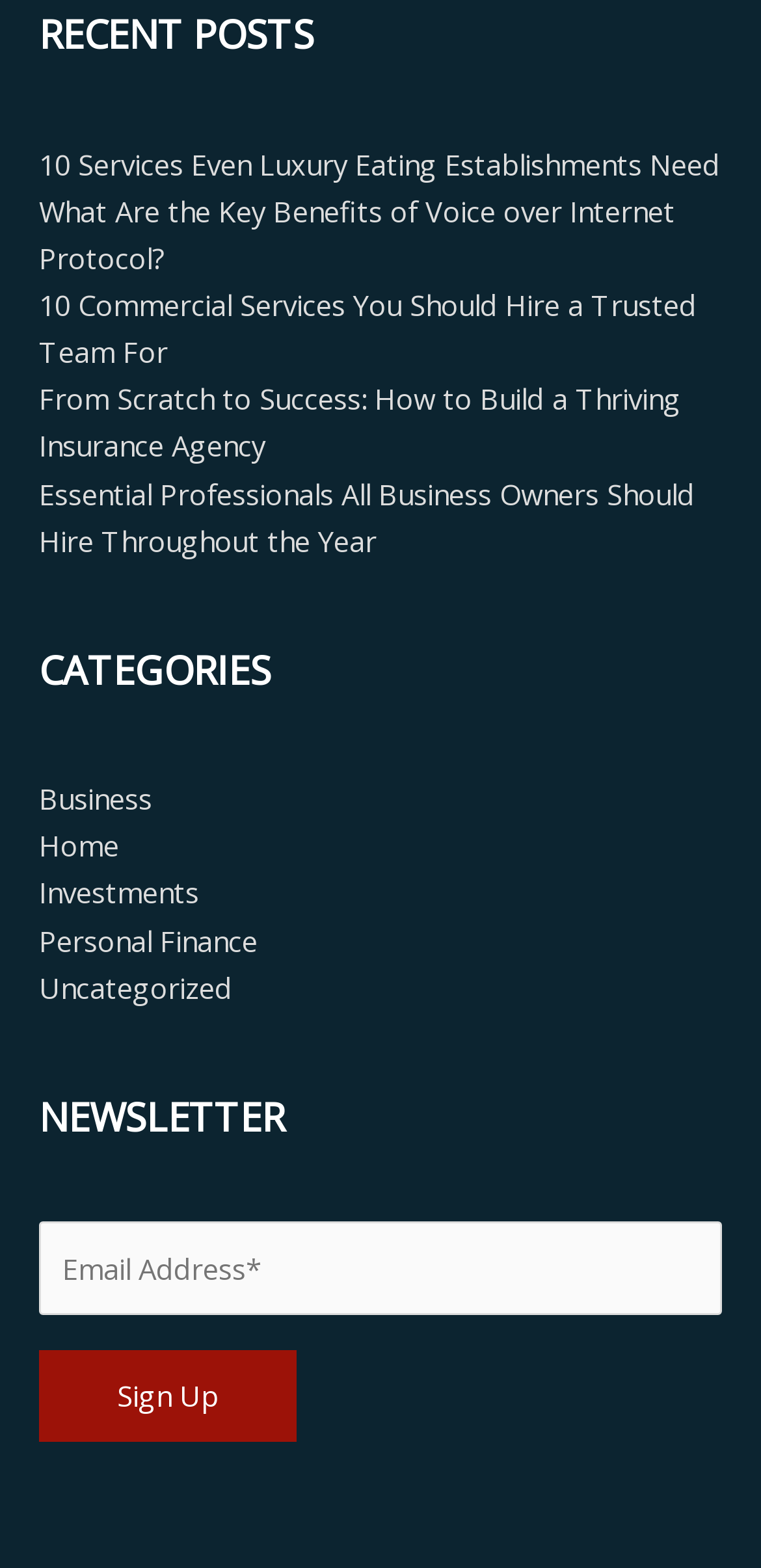How many links are under the 'CATEGORIES' heading?
Answer with a single word or phrase by referring to the visual content.

5